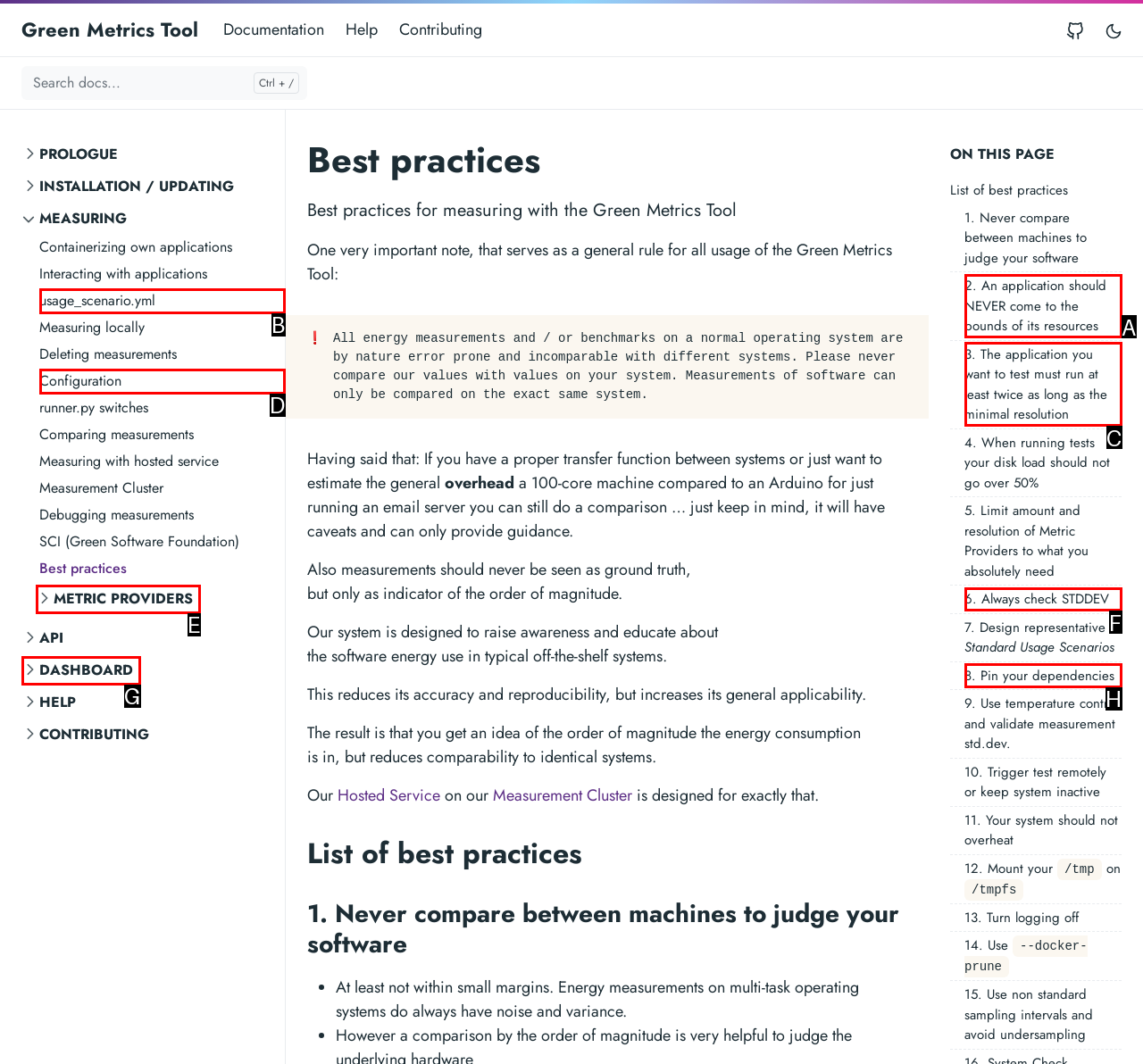From the given options, find the HTML element that fits the description: Configuration. Reply with the letter of the chosen element.

D